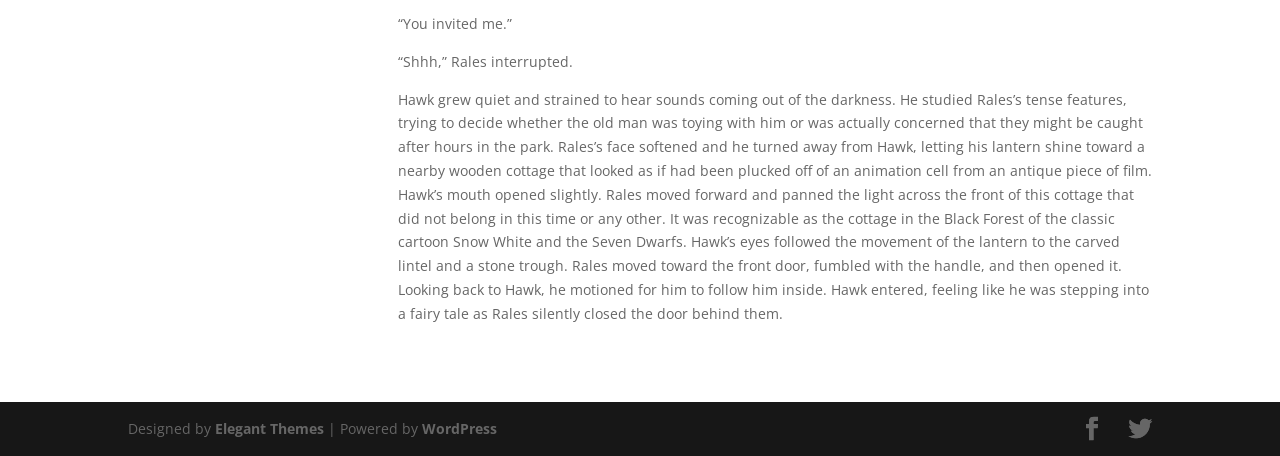What is the object that Rales is using to shine light?
Answer the question with just one word or phrase using the image.

A lantern